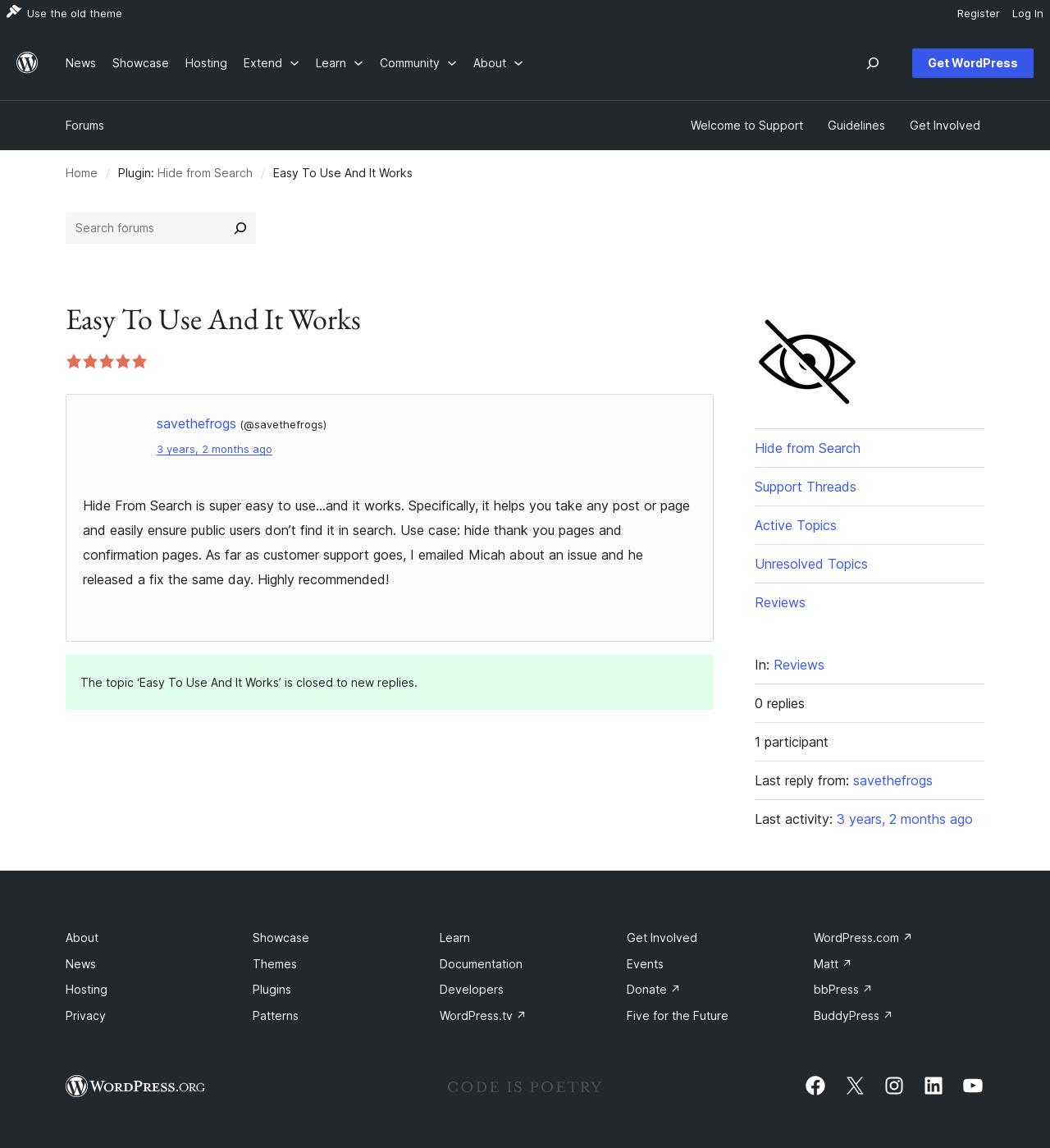Provide a brief response in the form of a single word or phrase:
Who wrote the review?

savethefrogs